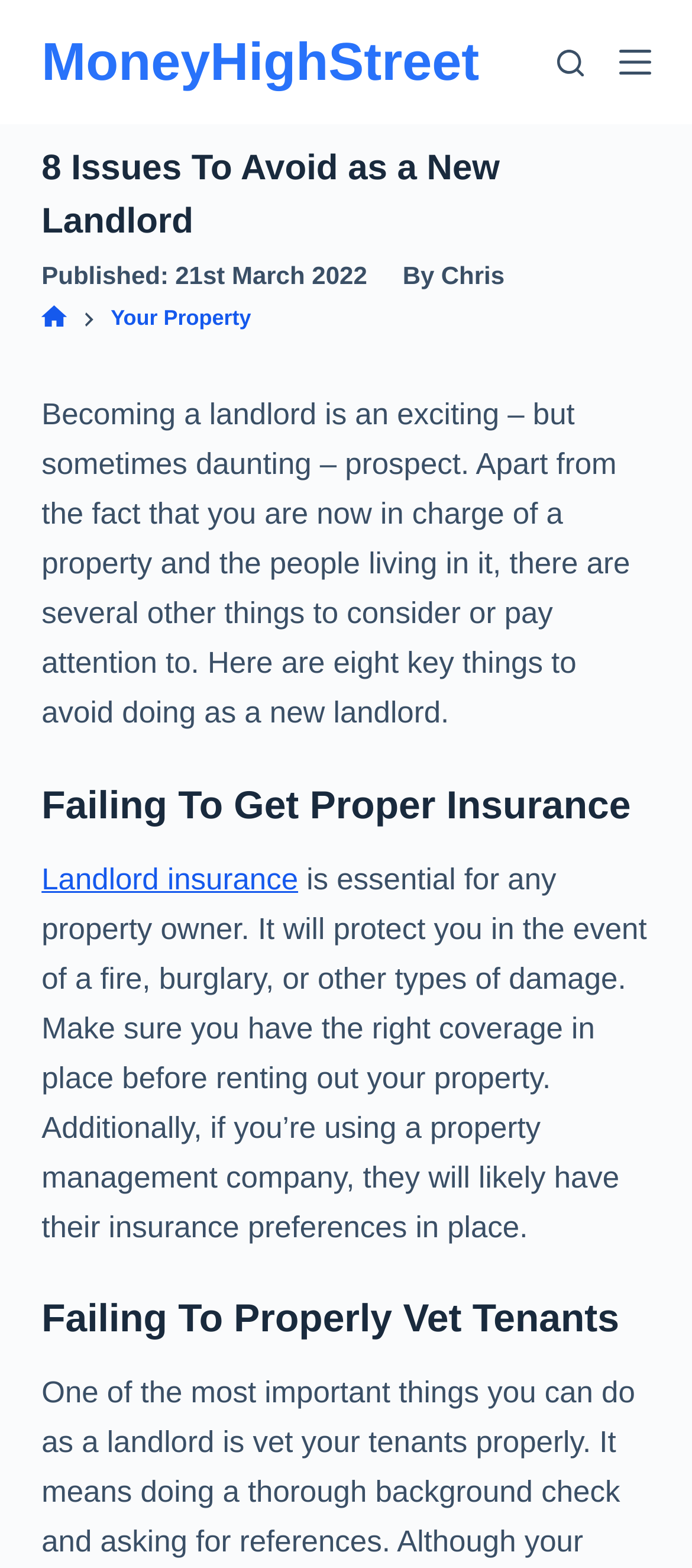Give a short answer to this question using one word or a phrase:
How many key things to avoid doing as a new landlord are mentioned in the article?

Eight